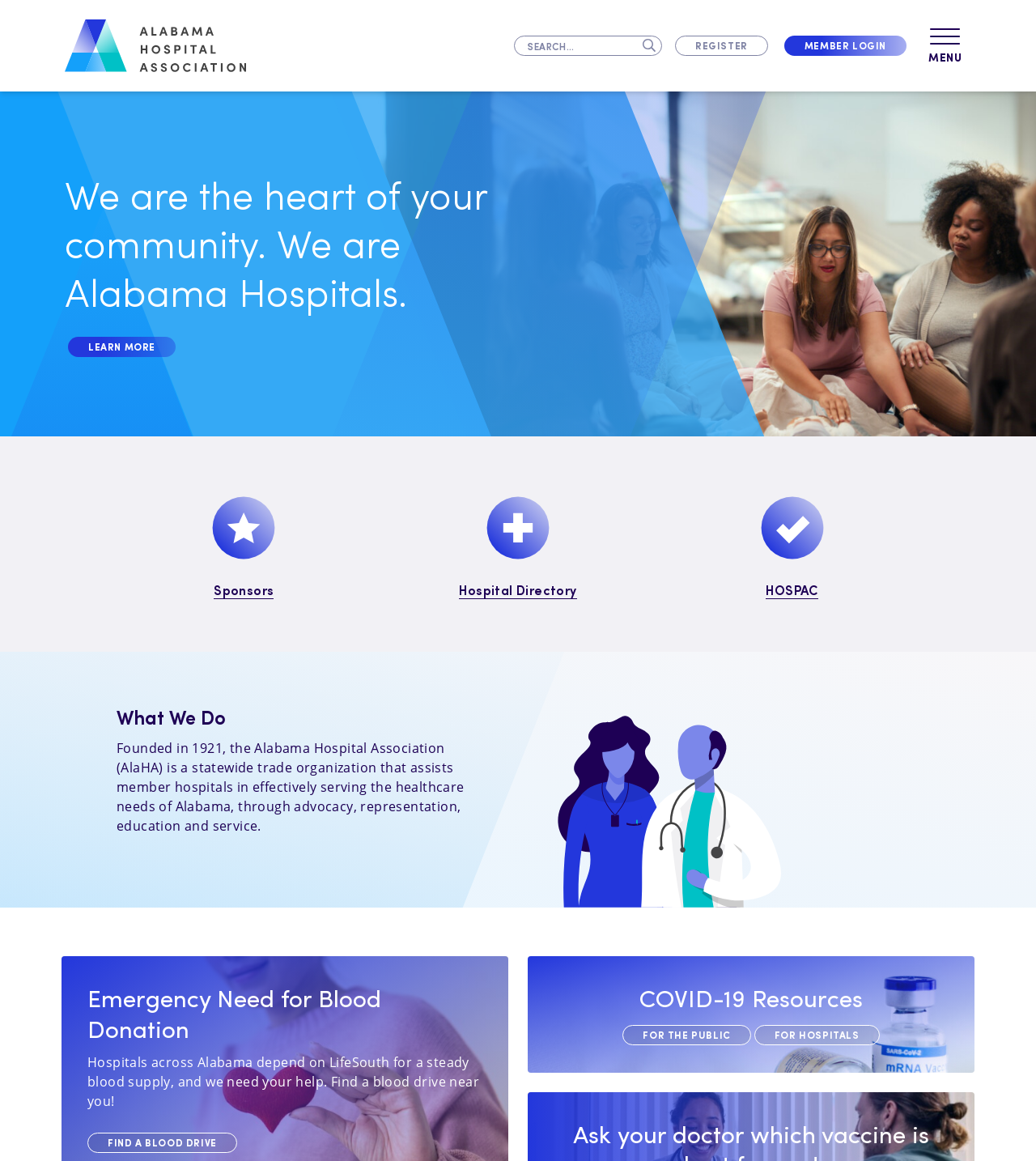Please examine the image and answer the question with a detailed explanation:
What is the name of the organization?

The name of the organization can be found in the top-left corner of the webpage, where it is written as 'Alabama Hospital Association' in a link format.